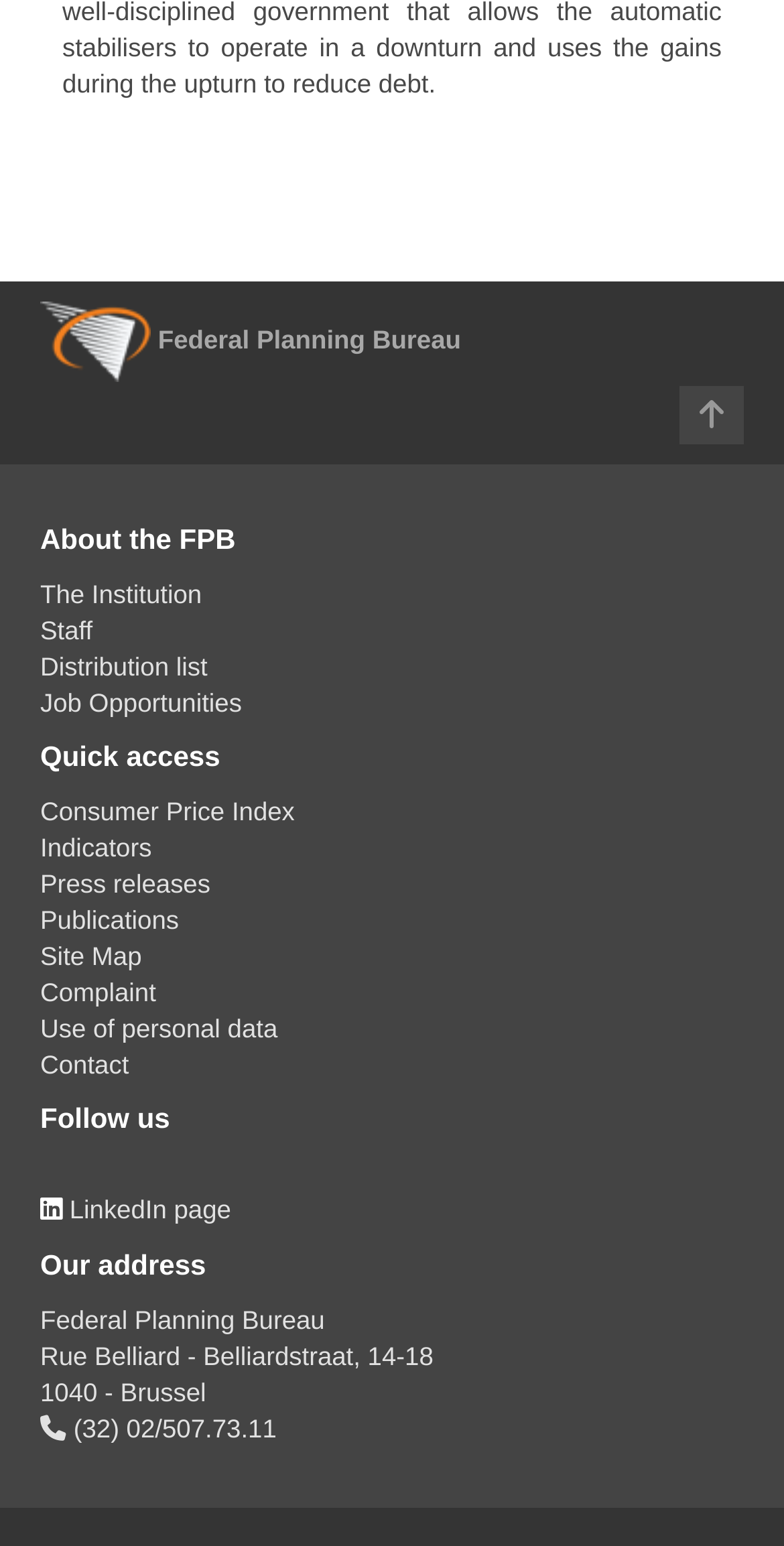Specify the bounding box coordinates of the area to click in order to follow the given instruction: "Click the LinkedIn page link."

[0.051, 0.772, 0.295, 0.792]